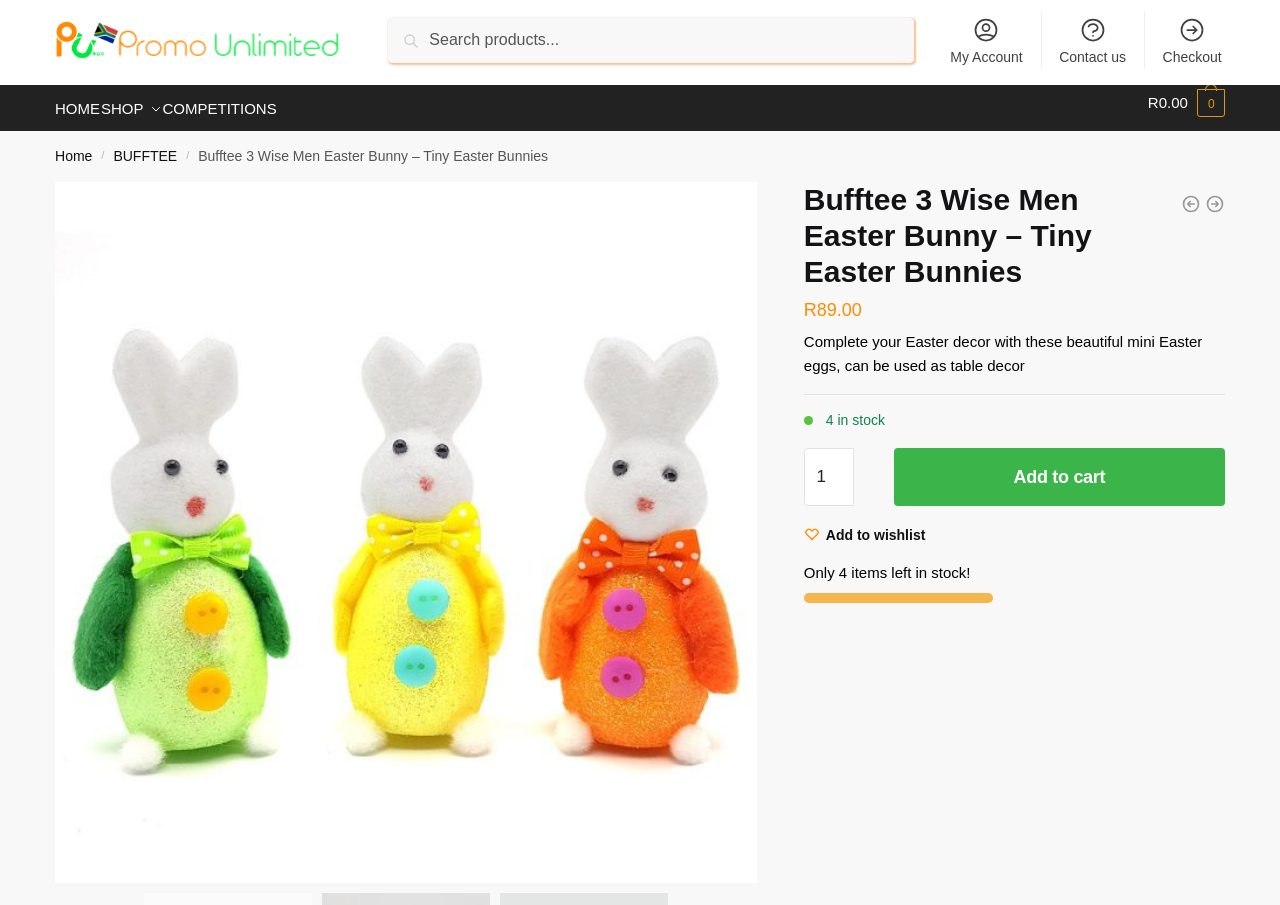Pinpoint the bounding box coordinates of the clickable area necessary to execute the following instruction: "View product details". The coordinates should be given as four float numbers between 0 and 1, namely [left, top, right, bottom].

[0.043, 0.187, 0.591, 0.963]